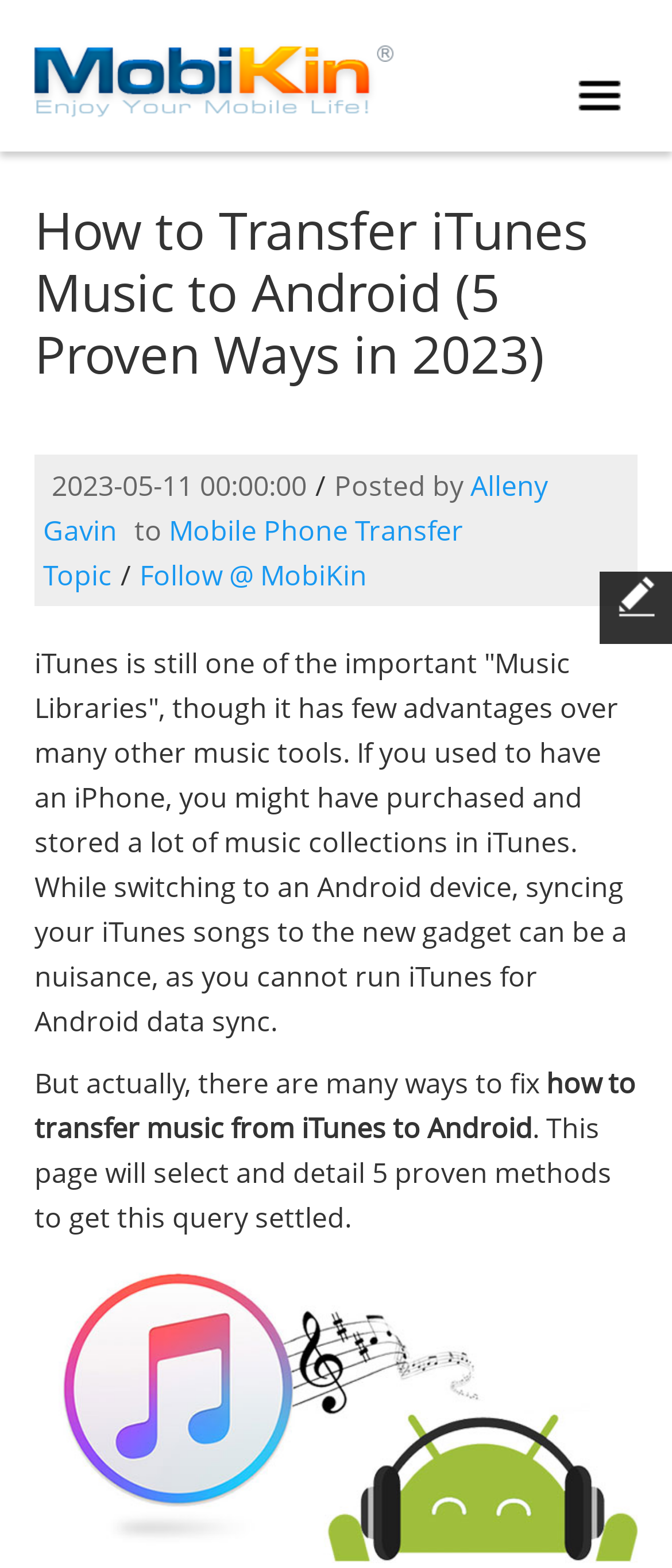Give a concise answer using one word or a phrase to the following question:
How many methods are introduced to transfer music from iTunes to Android?

5 methods